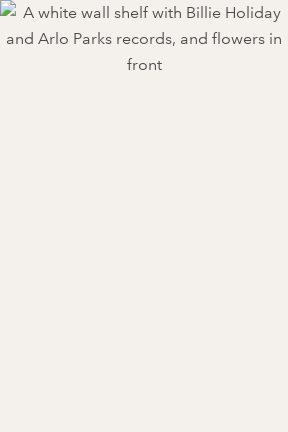Please respond to the question using a single word or phrase:
How many artists' records are displayed?

Two